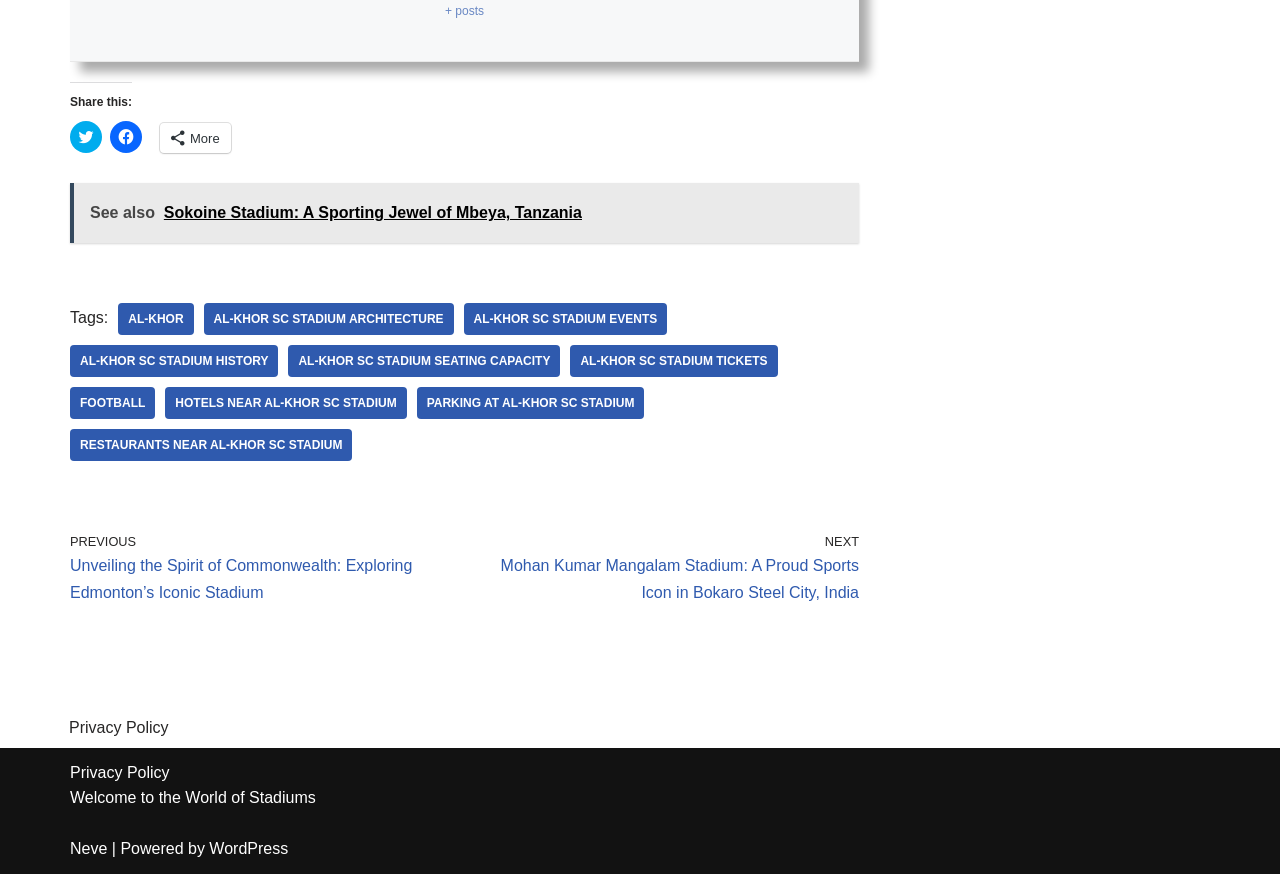What is the name of the next article?
Please provide a single word or phrase as the answer based on the screenshot.

Mohan Kumar Mangalam Stadium